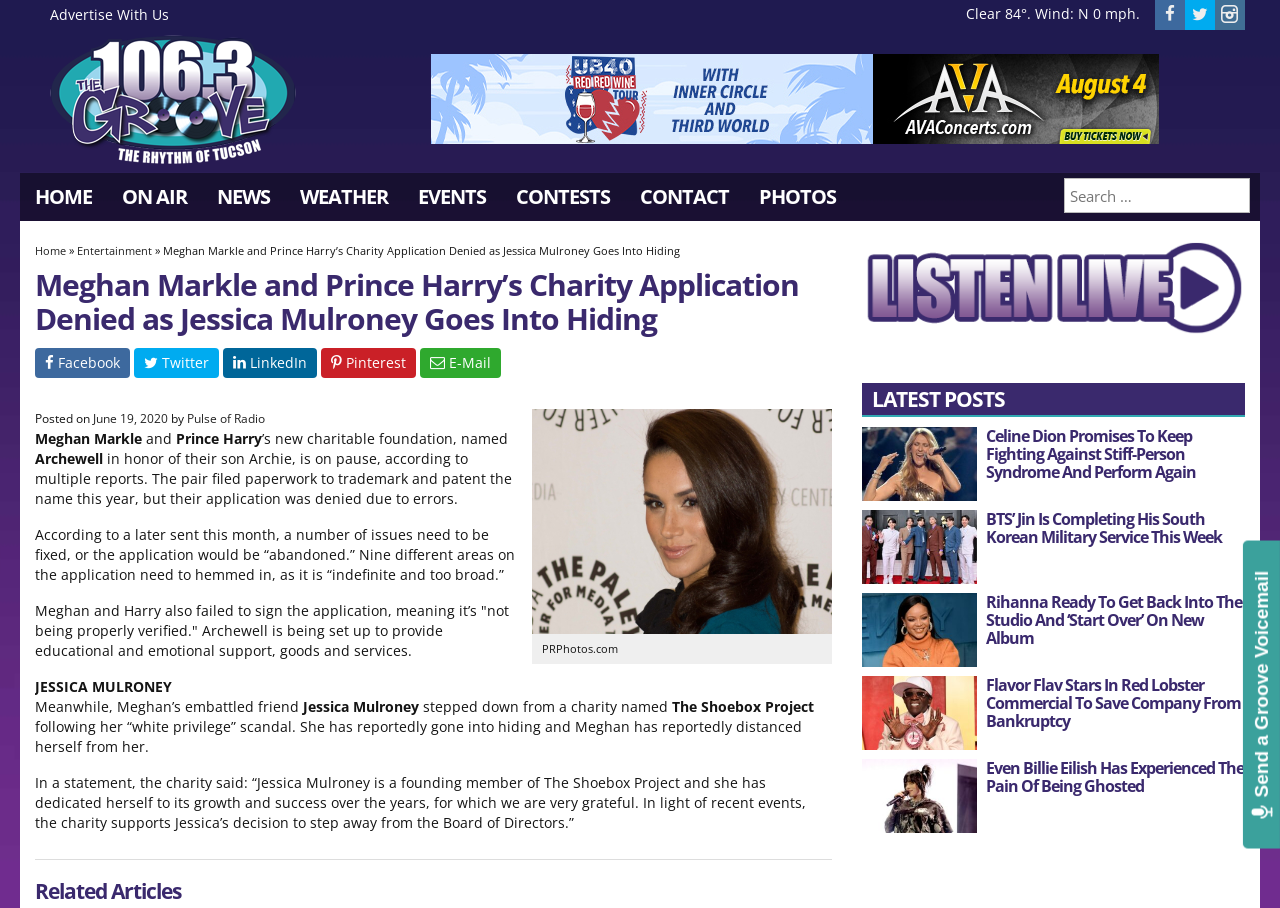Kindly determine the bounding box coordinates of the area that needs to be clicked to fulfill this instruction: "Search for something".

[0.831, 0.196, 0.977, 0.243]